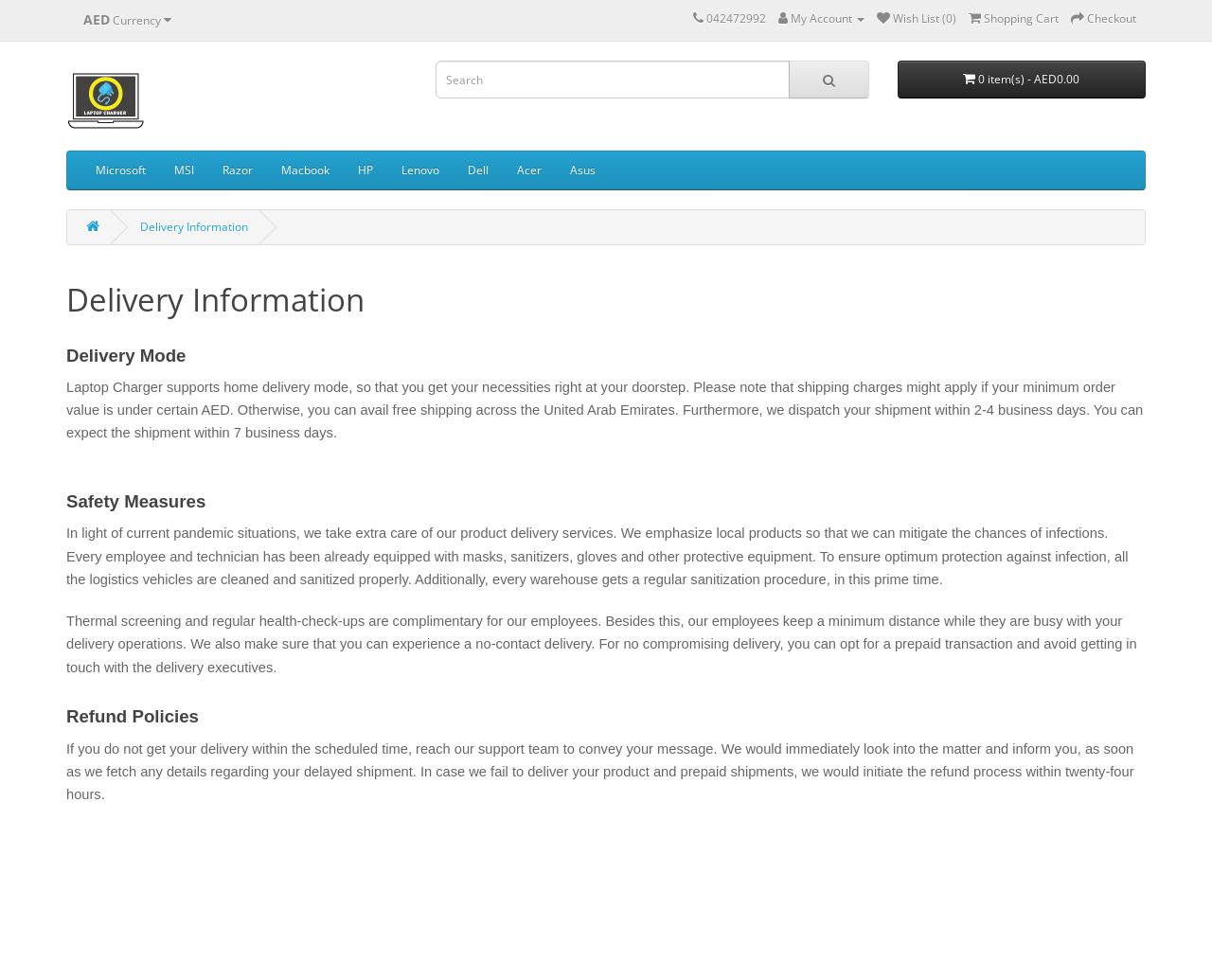Given the webpage screenshot and the description, determine the bounding box coordinates (top-left x, top-left y, bottom-right x, bottom-right y) that define the location of the UI element matching this description: Wish List (0)

[0.723, 0.011, 0.789, 0.027]